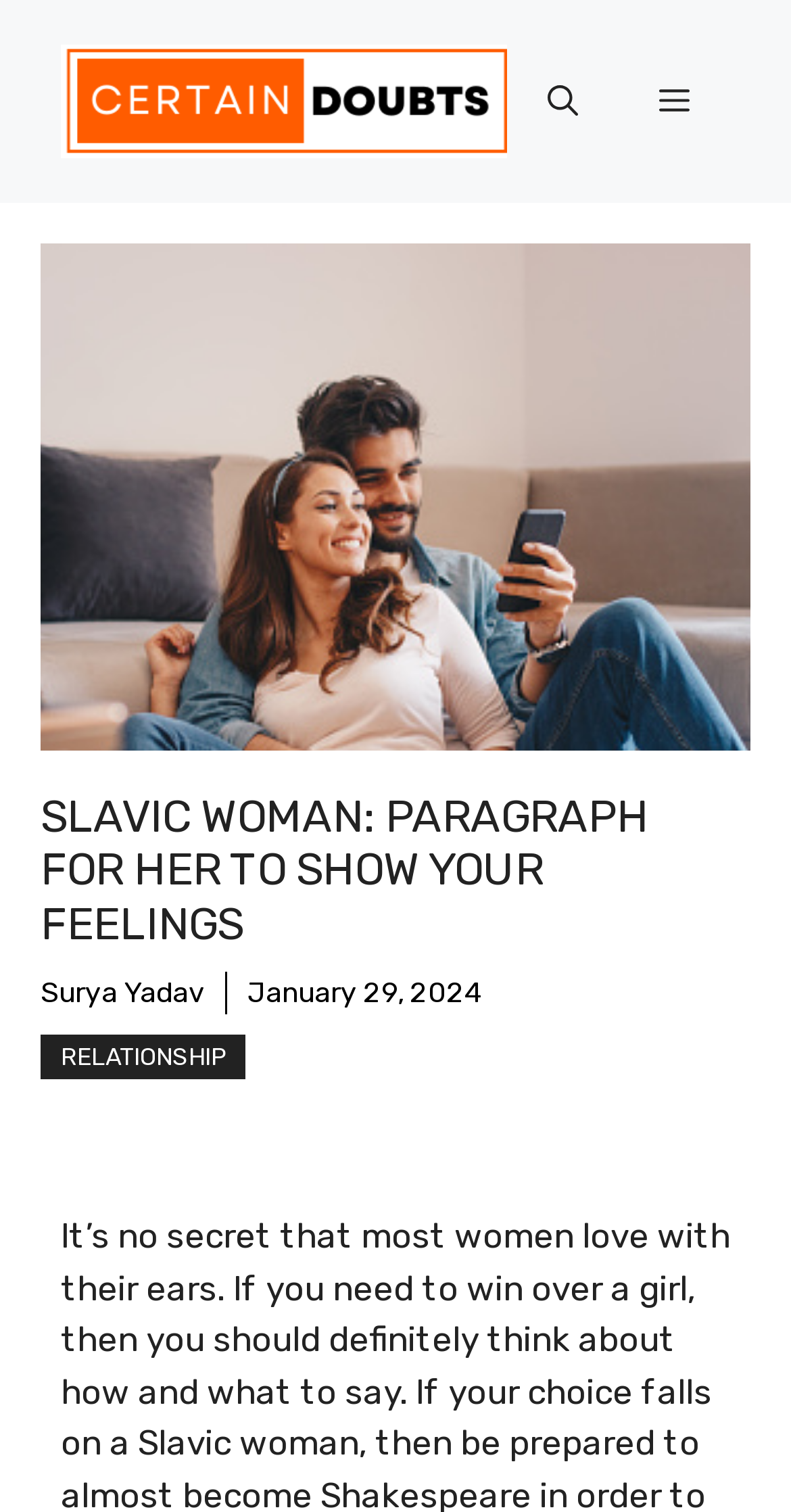Please predict the bounding box coordinates (top-left x, top-left y, bottom-right x, bottom-right y) for the UI element in the screenshot that fits the description: Relationship

[0.051, 0.684, 0.31, 0.714]